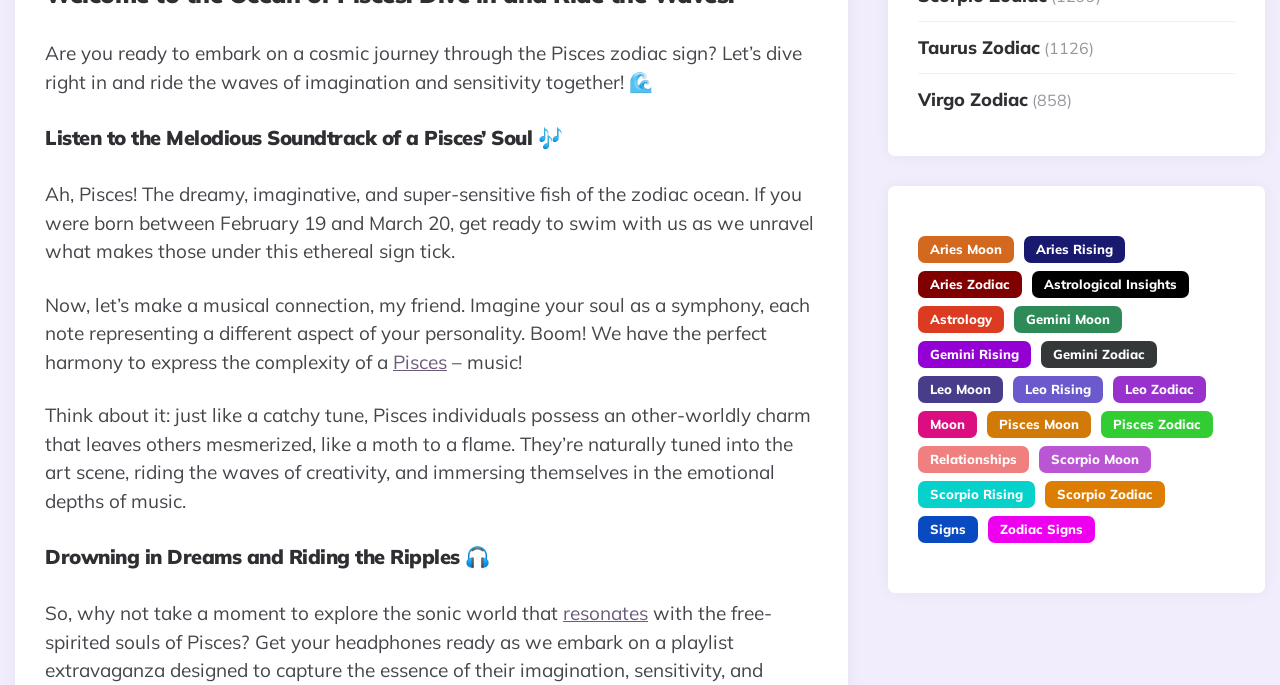From the webpage screenshot, predict the bounding box of the UI element that matches this description: "Pisces".

[0.307, 0.51, 0.349, 0.545]